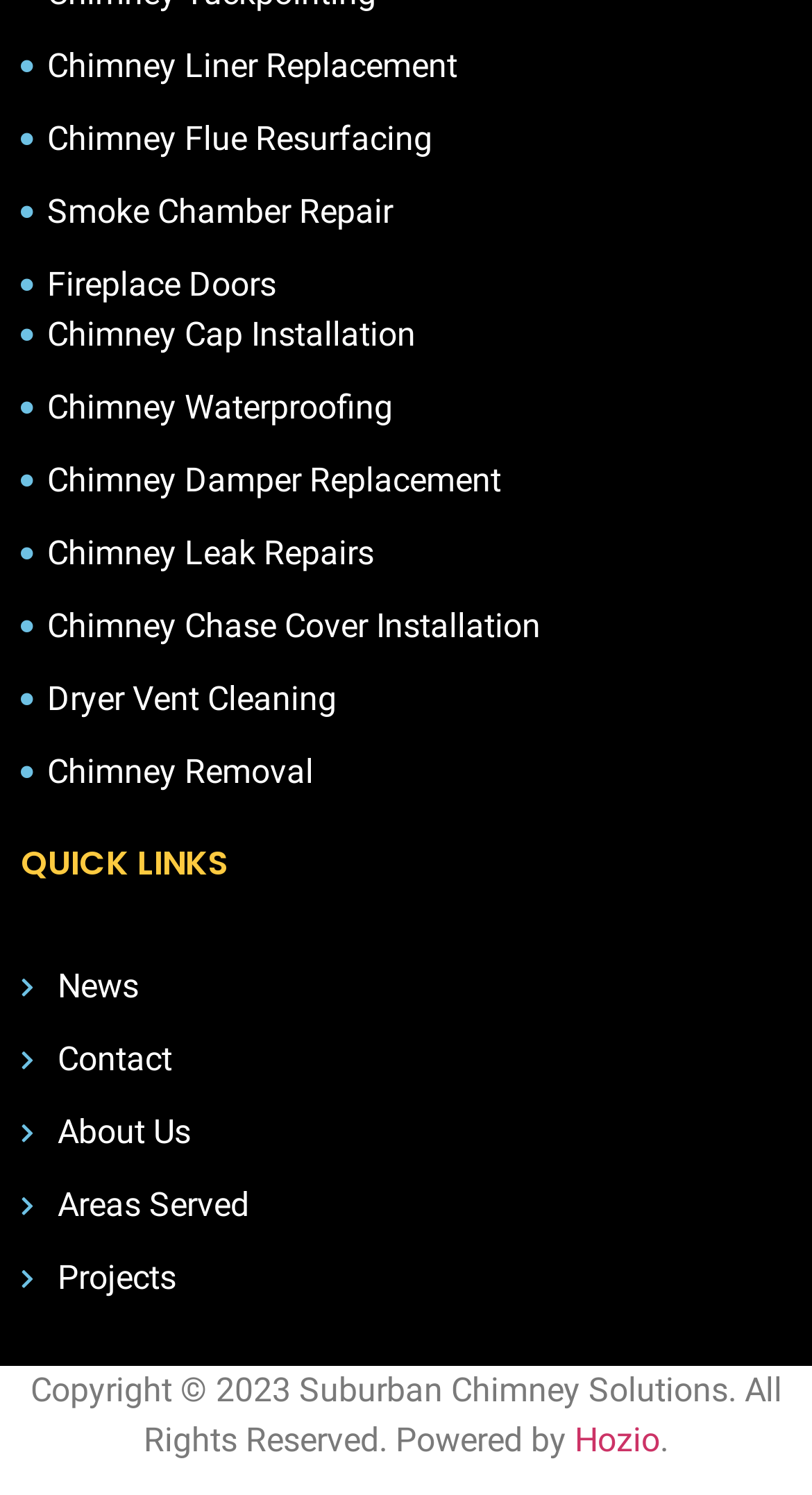What is the name of the company that powered the website?
Examine the image closely and answer the question with as much detail as possible.

I looked at the footer of the page and found the text 'Powered by Hozio'.